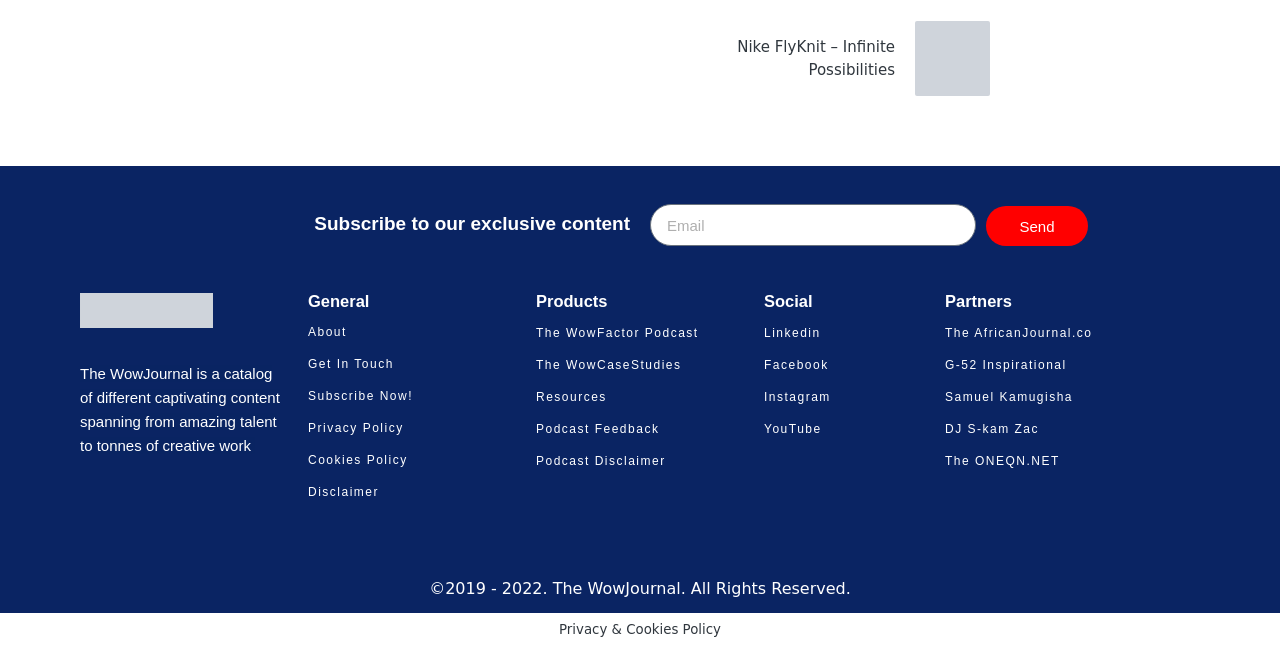Pinpoint the bounding box coordinates of the area that should be clicked to complete the following instruction: "Click the 'iCliniq Logo' link". The coordinates must be given as four float numbers between 0 and 1, i.e., [left, top, right, bottom].

None